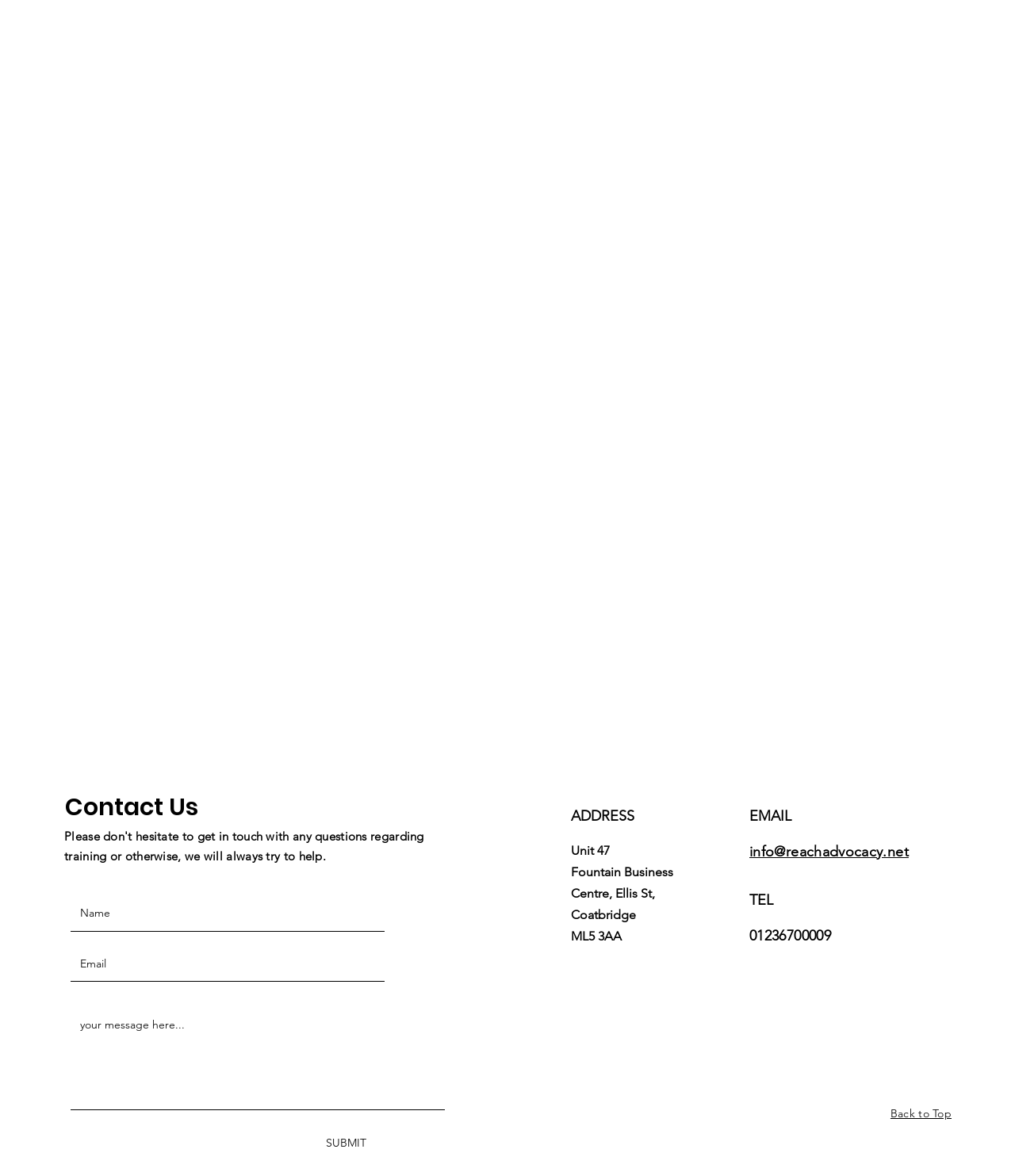Given the description "READ THE REPORT HERE", determine the bounding box of the corresponding UI element.

[0.654, 0.613, 0.791, 0.64]